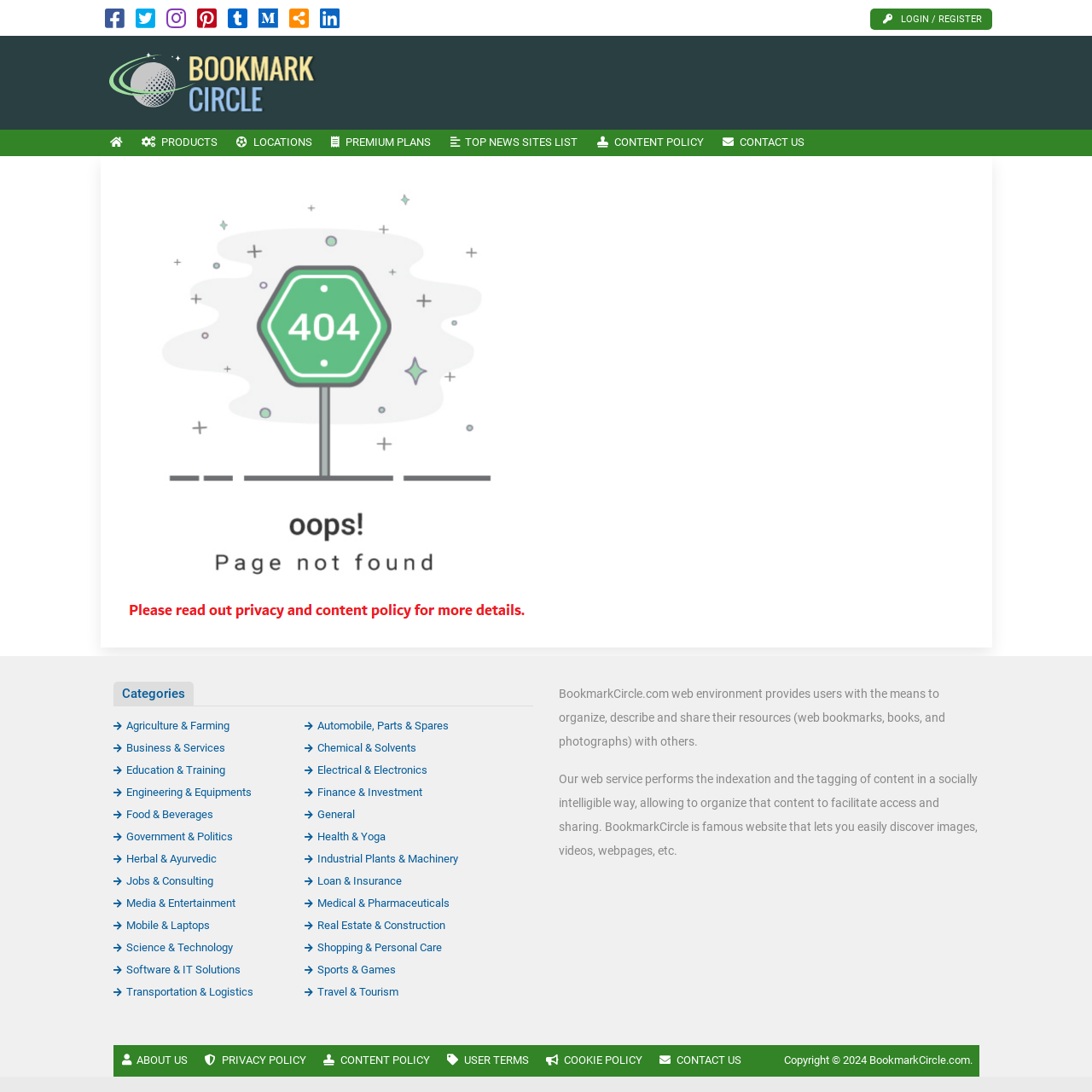How many categories are listed on the webpage?
Based on the visual content, answer with a single word or a brief phrase.

21